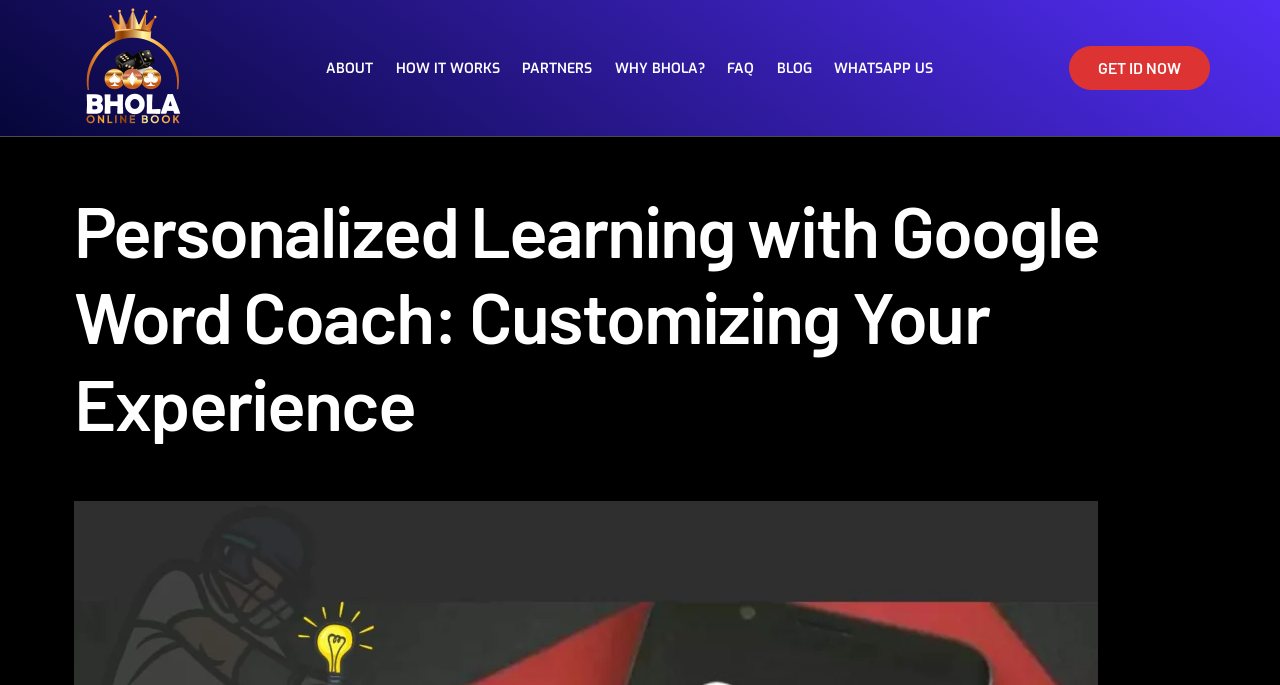Please identify the bounding box coordinates of where to click in order to follow the instruction: "Contact support via email".

None